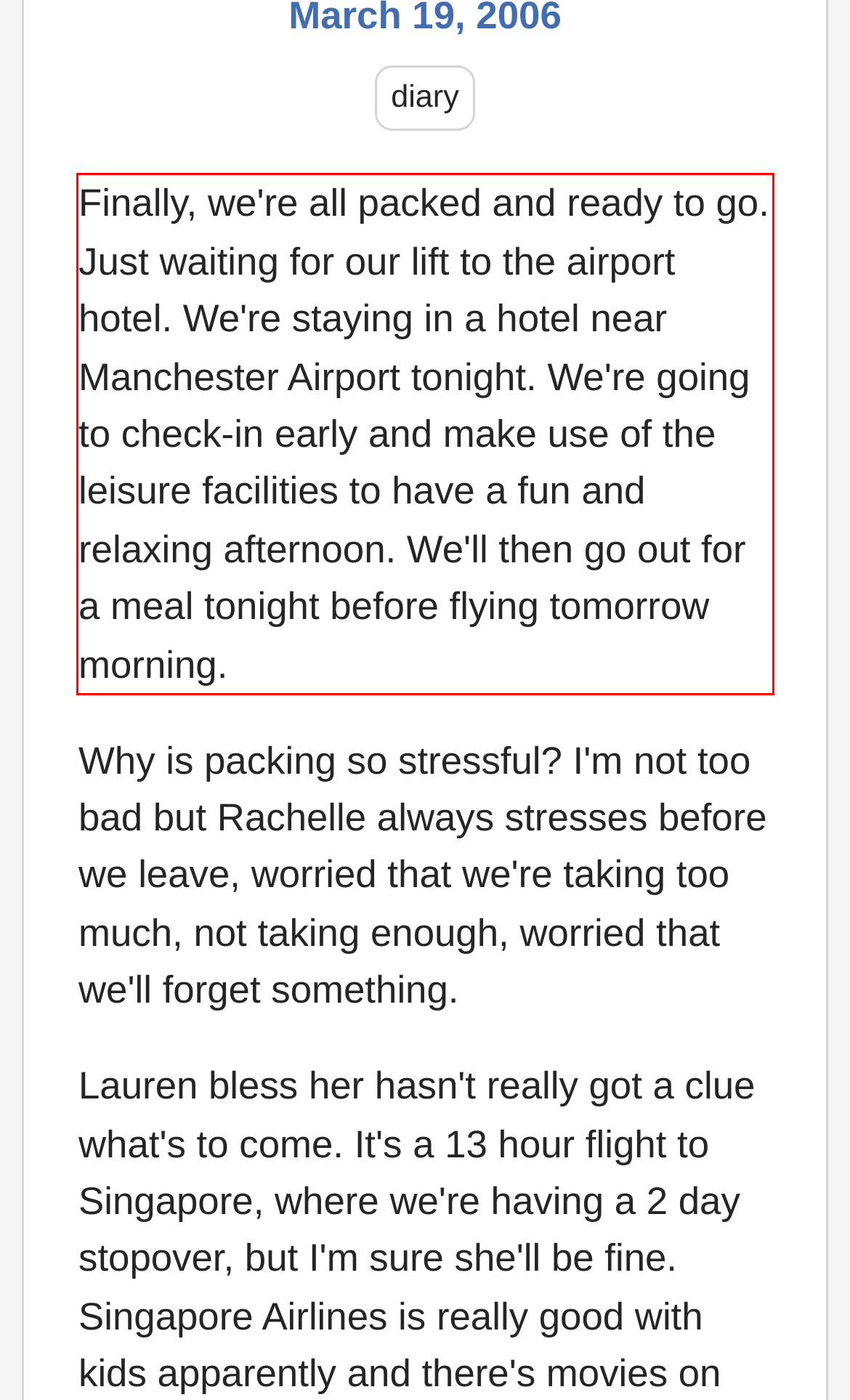Analyze the screenshot of the webpage and extract the text from the UI element that is inside the red bounding box.

Finally, we're all packed and ready to go. Just waiting for our lift to the airport hotel. We're staying in a hotel near Manchester Airport tonight. We're going to check-in early and make use of the leisure facilities to have a fun and relaxing afternoon. We'll then go out for a meal tonight before flying tomorrow morning.